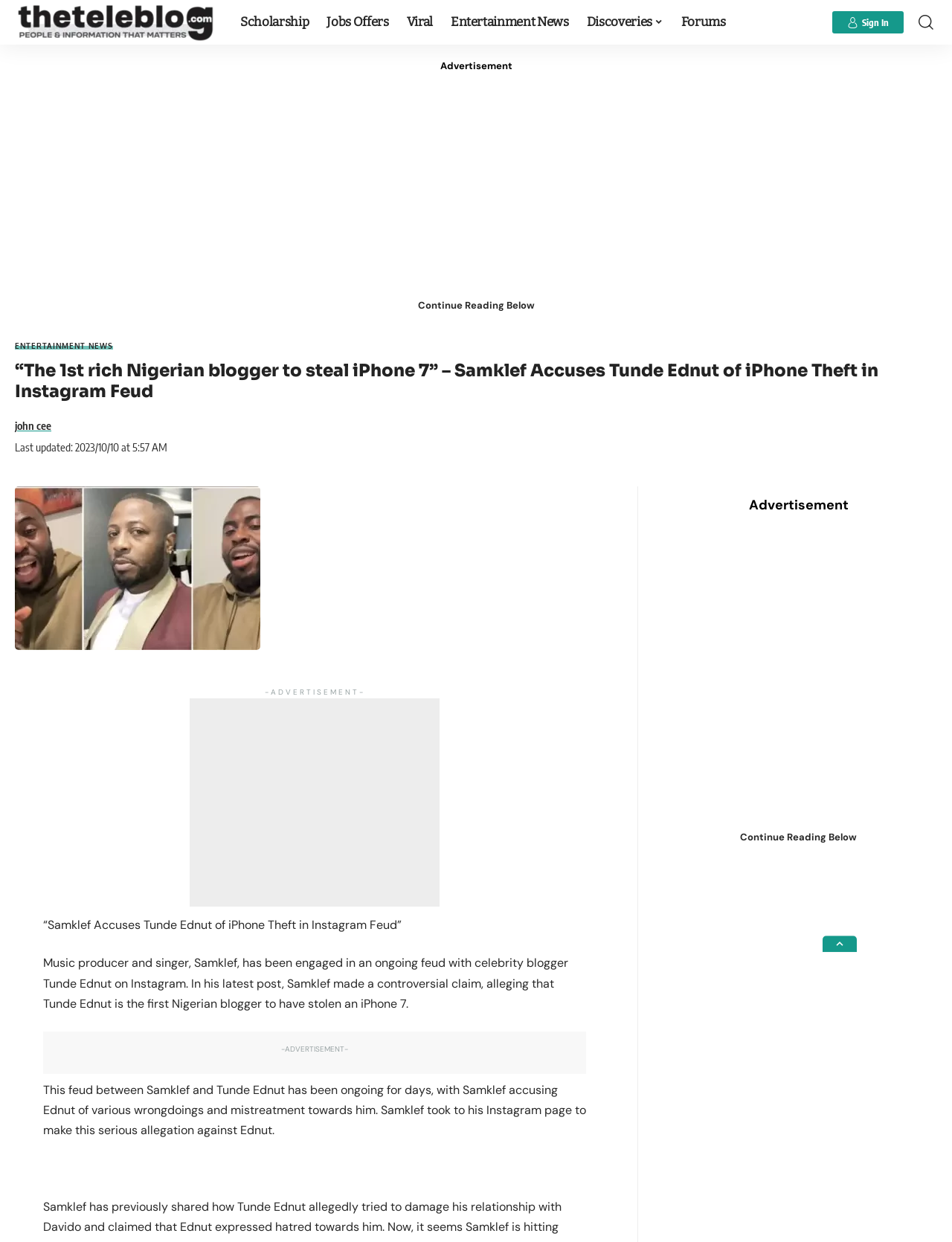Generate a comprehensive description of the contents of the webpage.

The webpage appears to be a news article or blog post from TheTeleBlog, with a focus on entertainment news. At the top left of the page, there is a logo and a link to TheTeleBlog, accompanied by a navigation menu with links to various categories such as Scholarship, Jobs Offers, Viral, Entertainment News, and Forums.

To the right of the navigation menu, there is a link to sign in and a search icon. Below the navigation menu, there is an advertisement banner. The main content of the page is a news article with a heading that reads "“The 1st rich Nigerian blogger to steal iPhone 7” – Samklef Accuses Tunde Ednut of iPhone Theft in Instagram Feud". The article is divided into sections, with a brief summary at the top and a "Continue Reading Below" button.

The article itself is about a feud between music producer Samklef and celebrity blogger Tunde Ednut on Instagram, with Samklef accusing Tunde Ednut of stealing an iPhone 7. The article provides more details about the feud and the allegations made by Samklef.

Throughout the article, there are several advertisements and insertion points, which are likely placeholders for ads or other content. At the bottom of the page, there is a complementary section with a link to a social media platform and another insertion point.

Overall, the webpage is a news article with a focus on entertainment news, featuring a prominent heading, a brief summary, and a detailed article with advertisements and insertion points throughout.